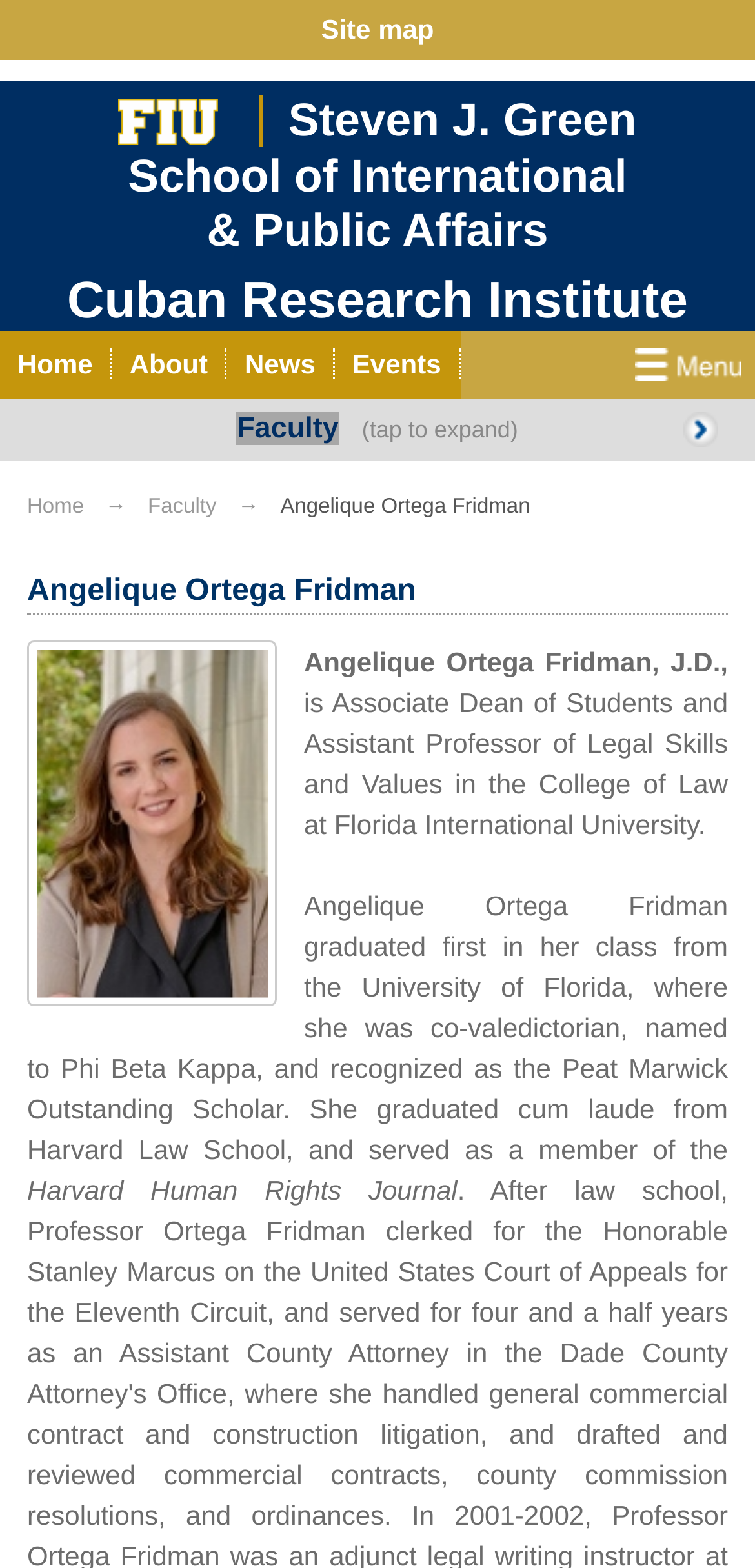Locate the heading on the webpage and return its text.

 Steven J. Green
School of International
& Public Affairs